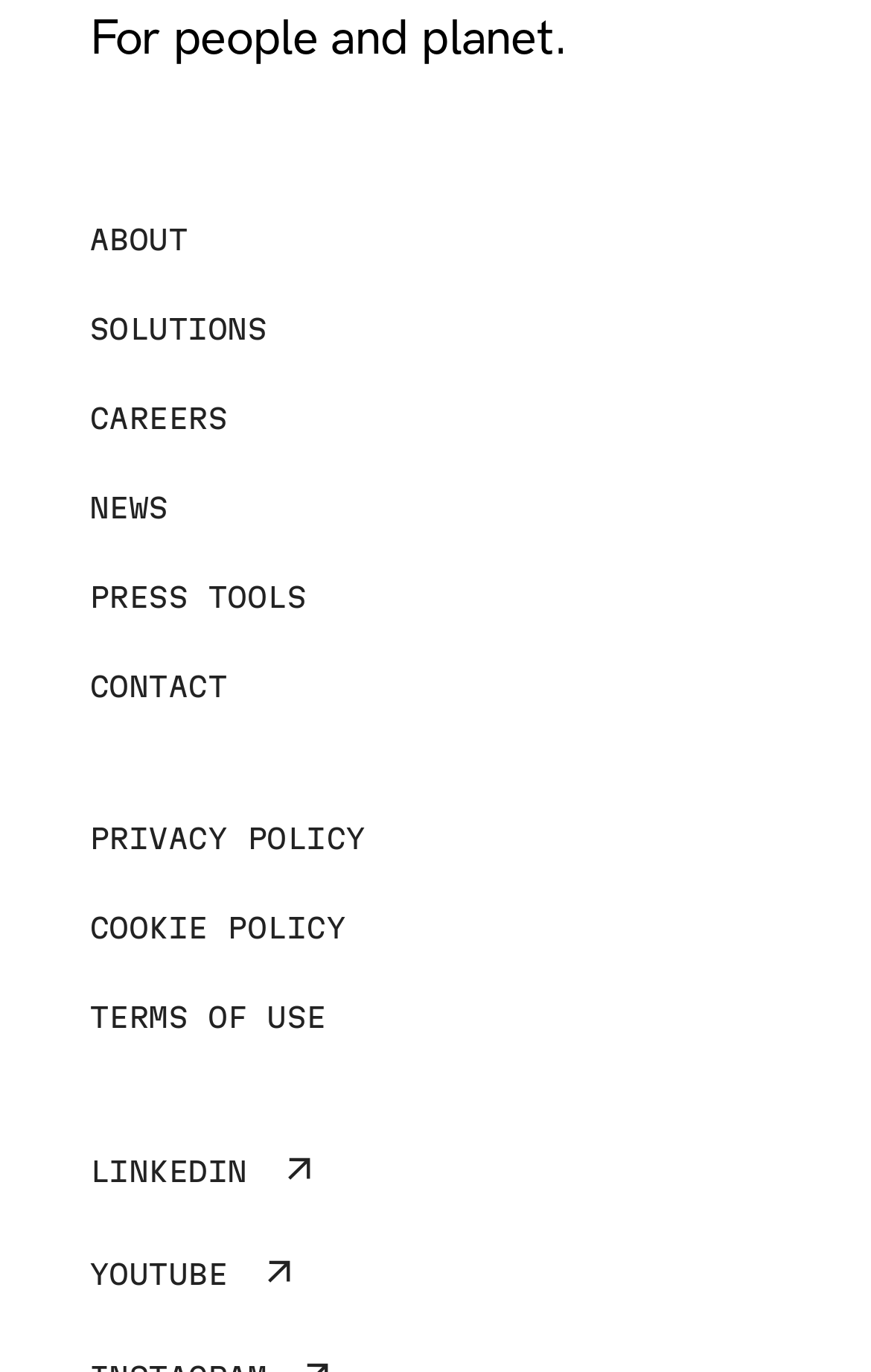Can you determine the bounding box coordinates of the area that needs to be clicked to fulfill the following instruction: "Click on ABOUT"?

[0.103, 0.142, 0.897, 0.207]